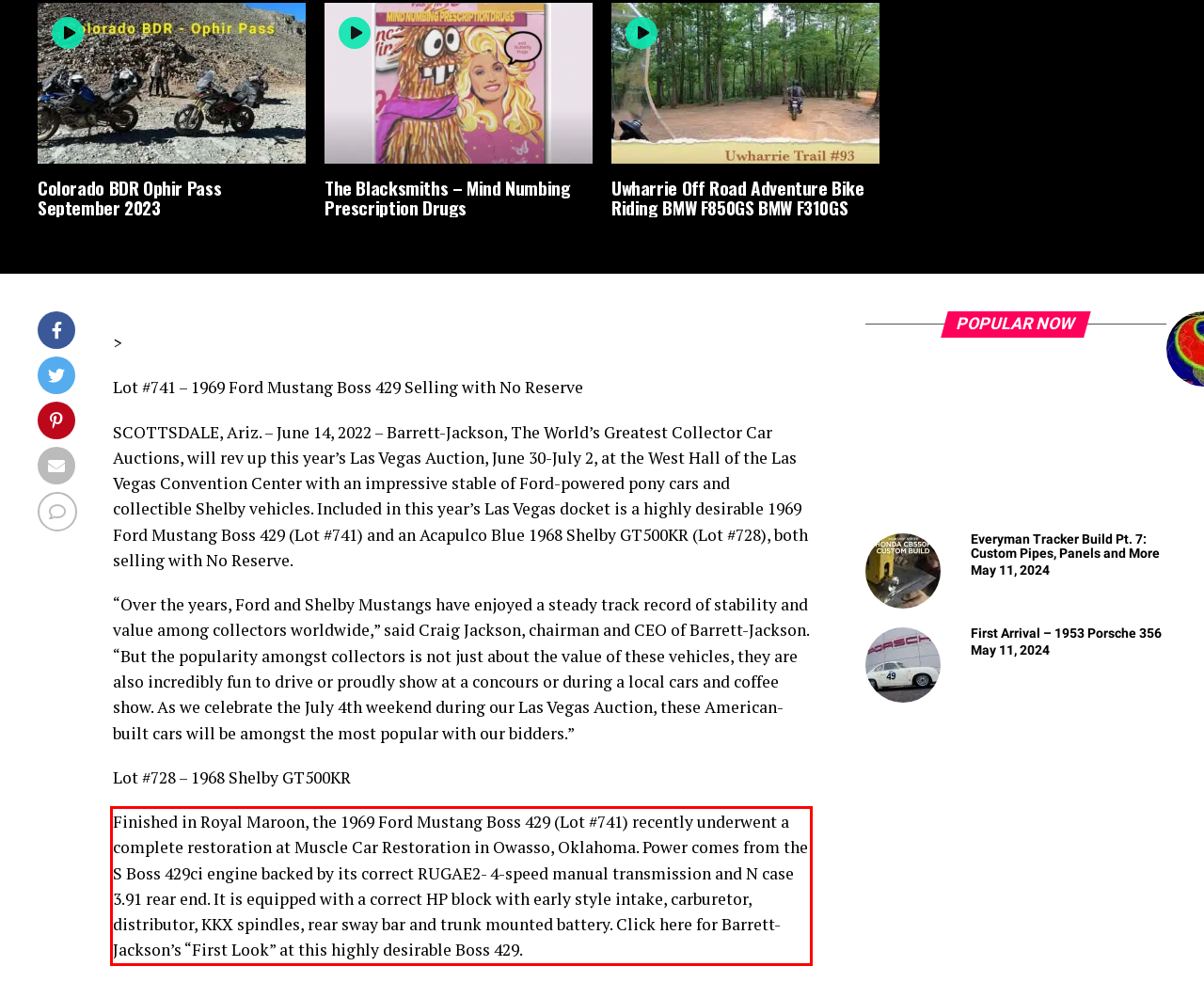Using the webpage screenshot, recognize and capture the text within the red bounding box.

Finished in Royal Maroon, the 1969 Ford Mustang Boss 429 (Lot #741) recently underwent a complete restoration at Muscle Car Restoration in Owasso, Oklahoma. Power comes from the S Boss 429ci engine backed by its correct RUGAE2- 4-speed manual transmission and N case 3.91 rear end. It is equipped with a correct HP block with early style intake, carburetor, distributor, KKX spindles, rear sway bar and trunk mounted battery. Click here for Barrett-Jackson’s “First Look” at this highly desirable Boss 429.